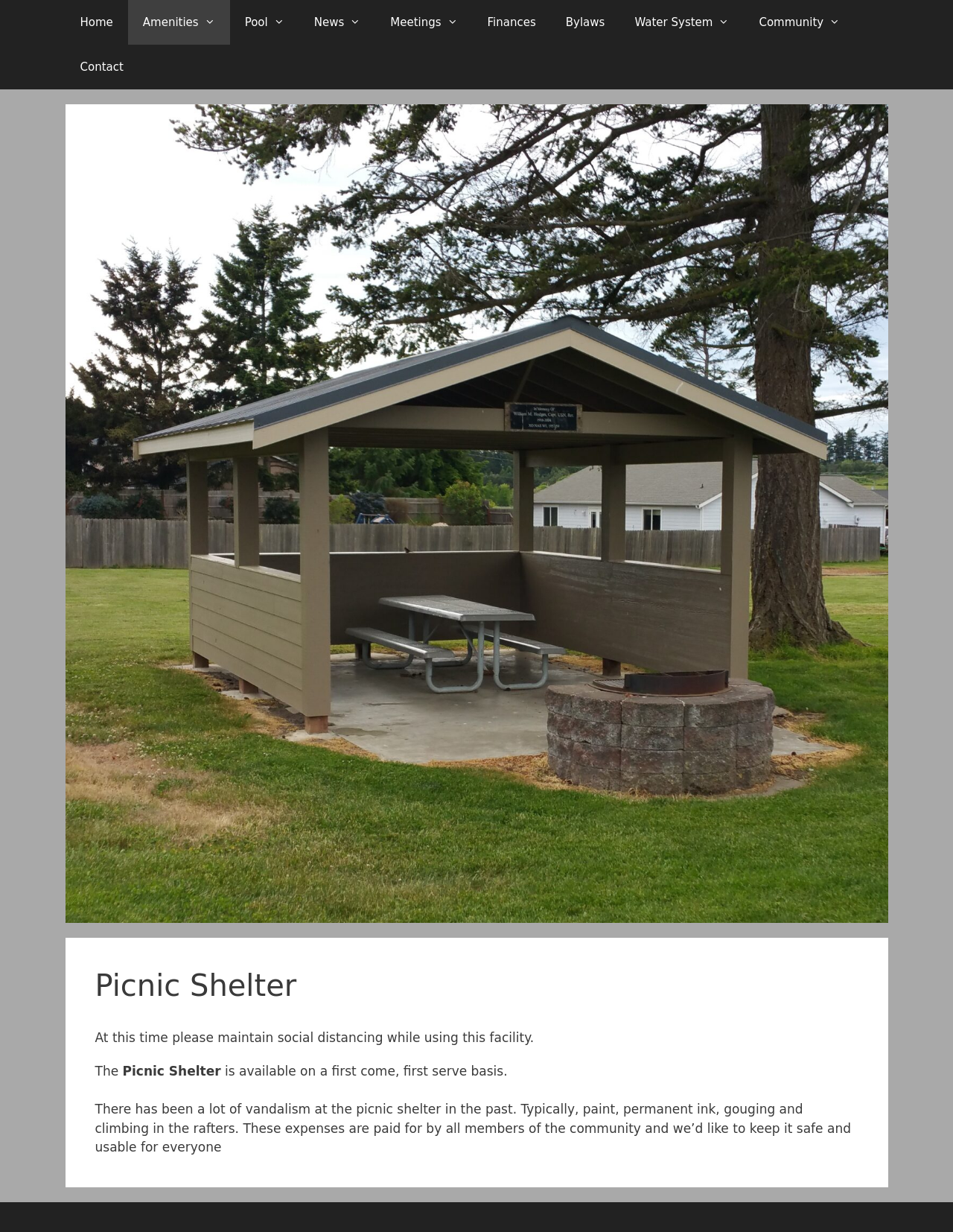Locate the UI element described as follows: "Water System". Return the bounding box coordinates as four float numbers between 0 and 1 in the order [left, top, right, bottom].

[0.65, 0.0, 0.781, 0.036]